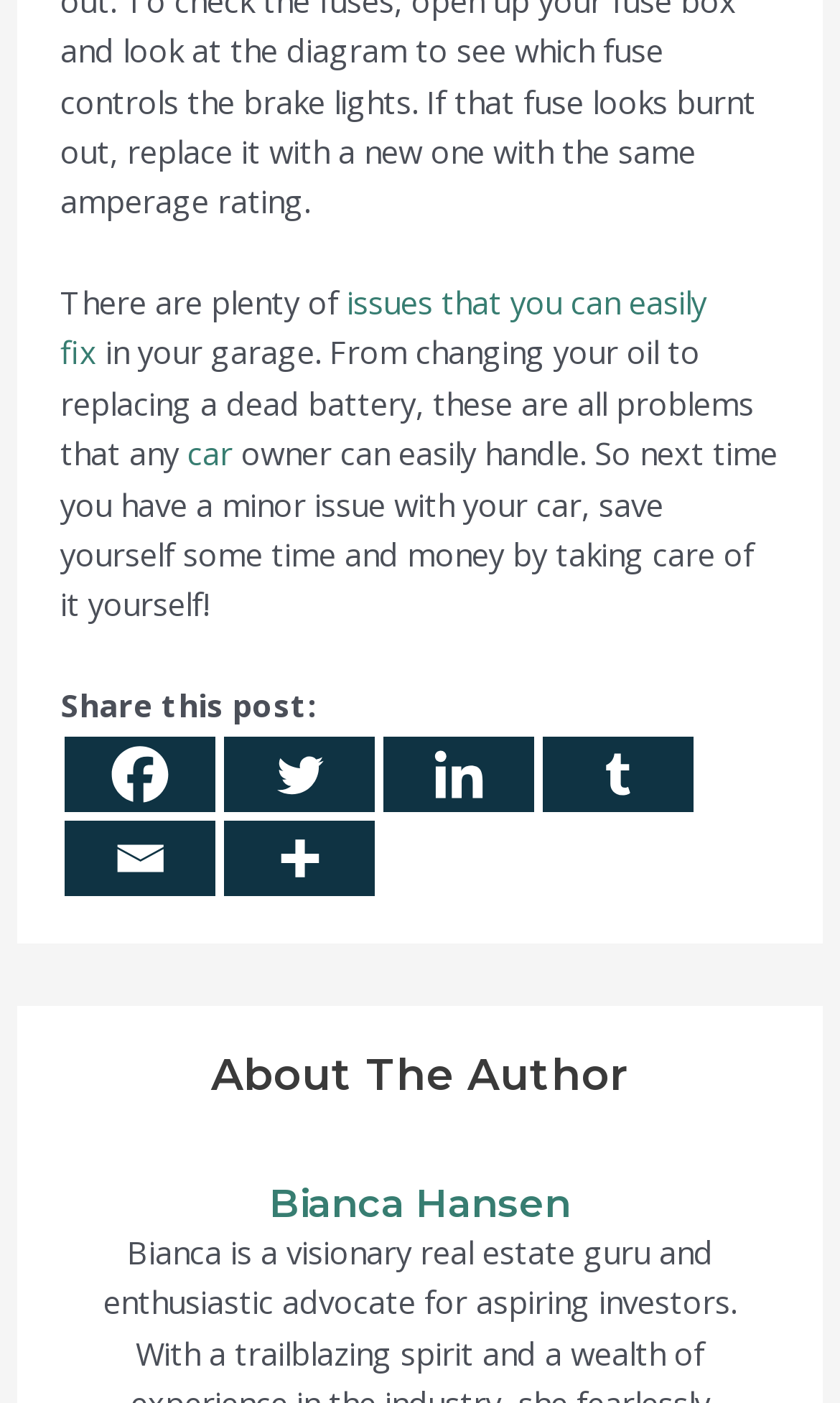Please find the bounding box coordinates of the clickable region needed to complete the following instruction: "Click on the link to learn about car issues". The bounding box coordinates must consist of four float numbers between 0 and 1, i.e., [left, top, right, bottom].

[0.223, 0.307, 0.277, 0.338]